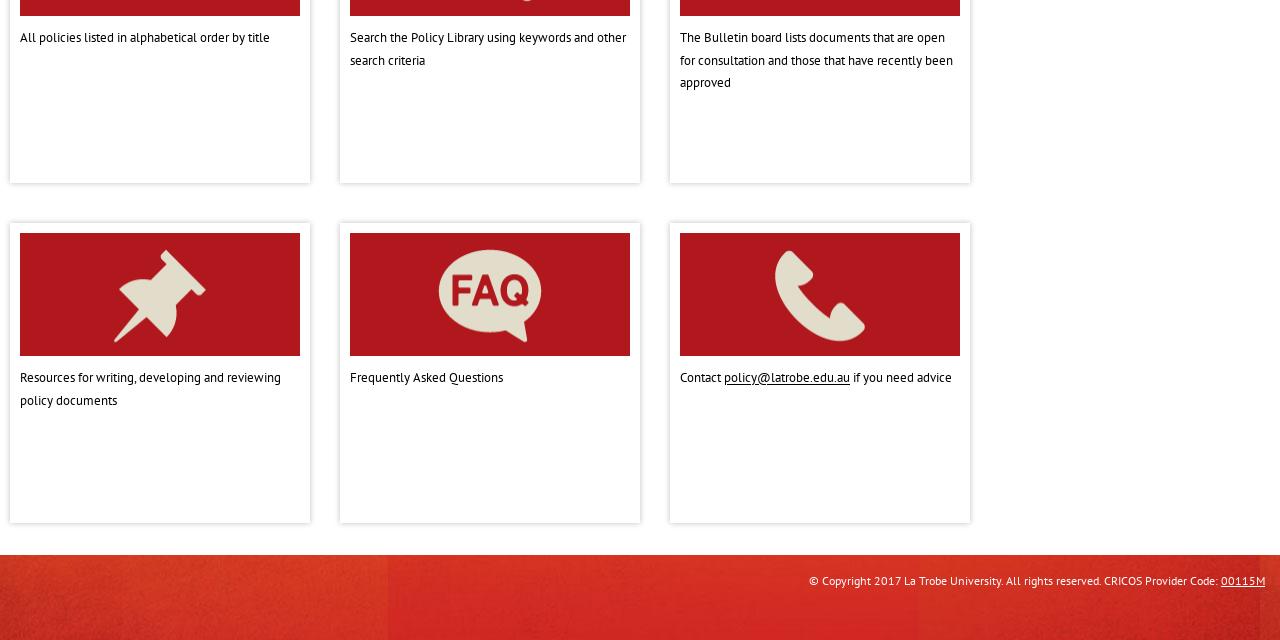Determine the bounding box coordinates for the UI element described. Format the coordinates as (top-left x, top-left y, bottom-right x, bottom-right y) and ensure all values are between 0 and 1. Element description: Instrument trollies

None